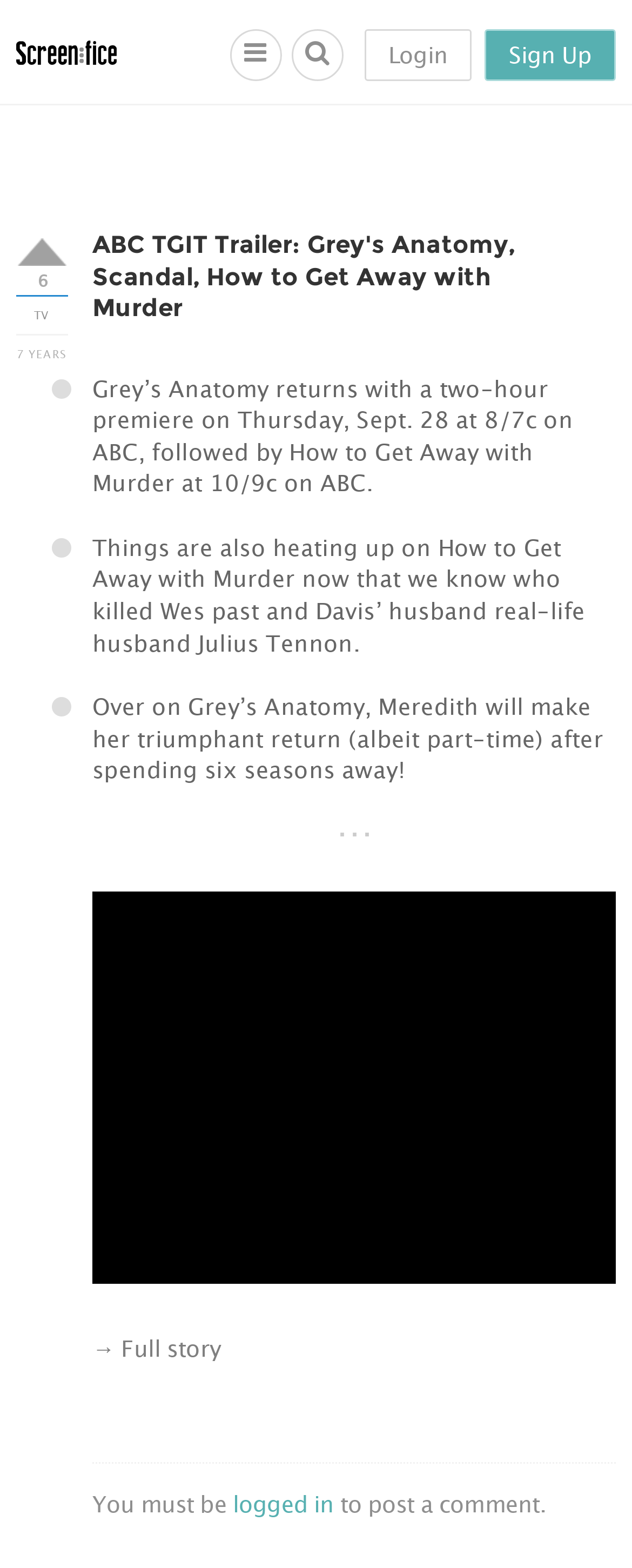Specify the bounding box coordinates of the area that needs to be clicked to achieve the following instruction: "Read the full story".

[0.146, 0.851, 0.35, 0.869]